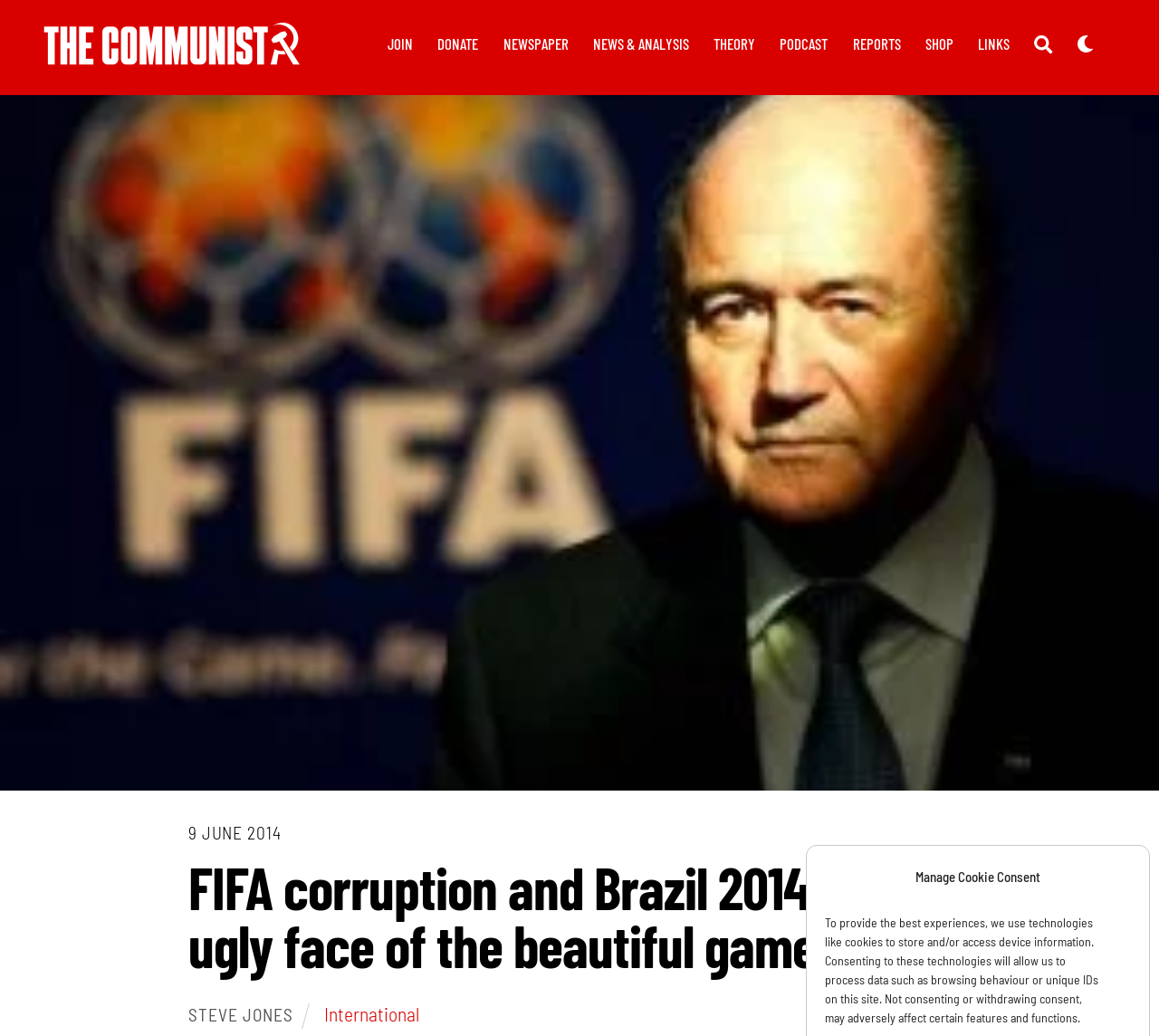Identify the bounding box coordinates of the clickable region to carry out the given instruction: "read NEWS & ANALYSIS".

[0.51, 0.014, 0.596, 0.07]